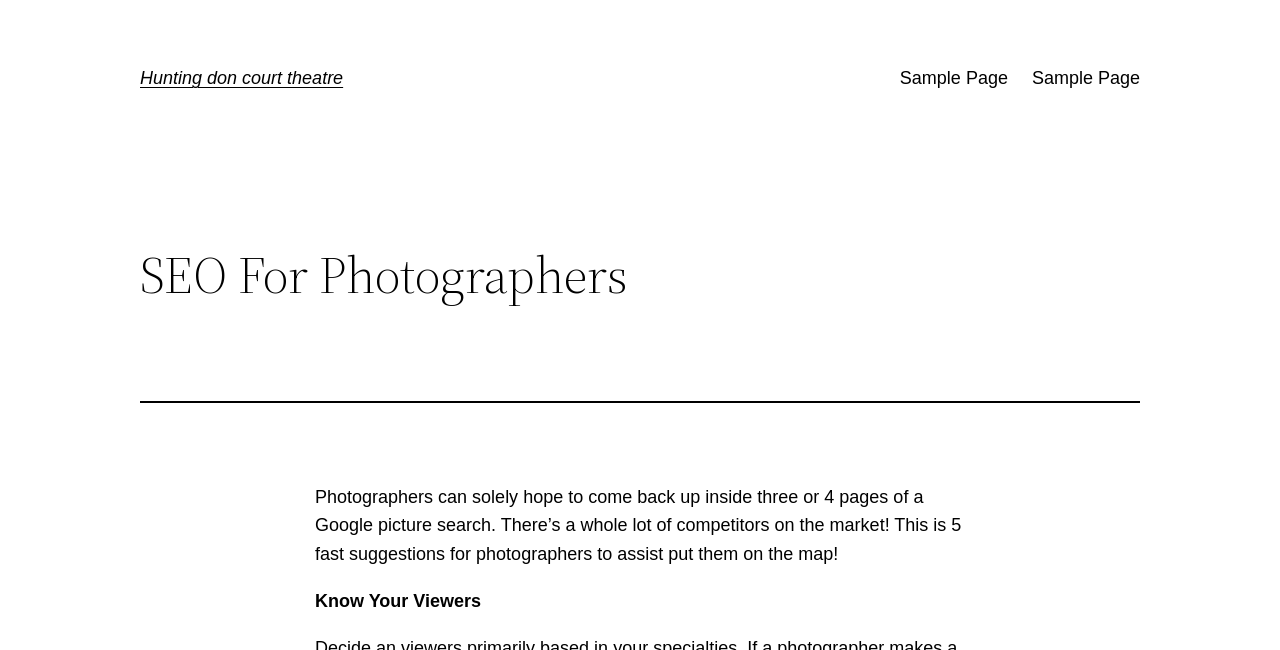Please find and provide the title of the webpage.

Hunting don court theatre